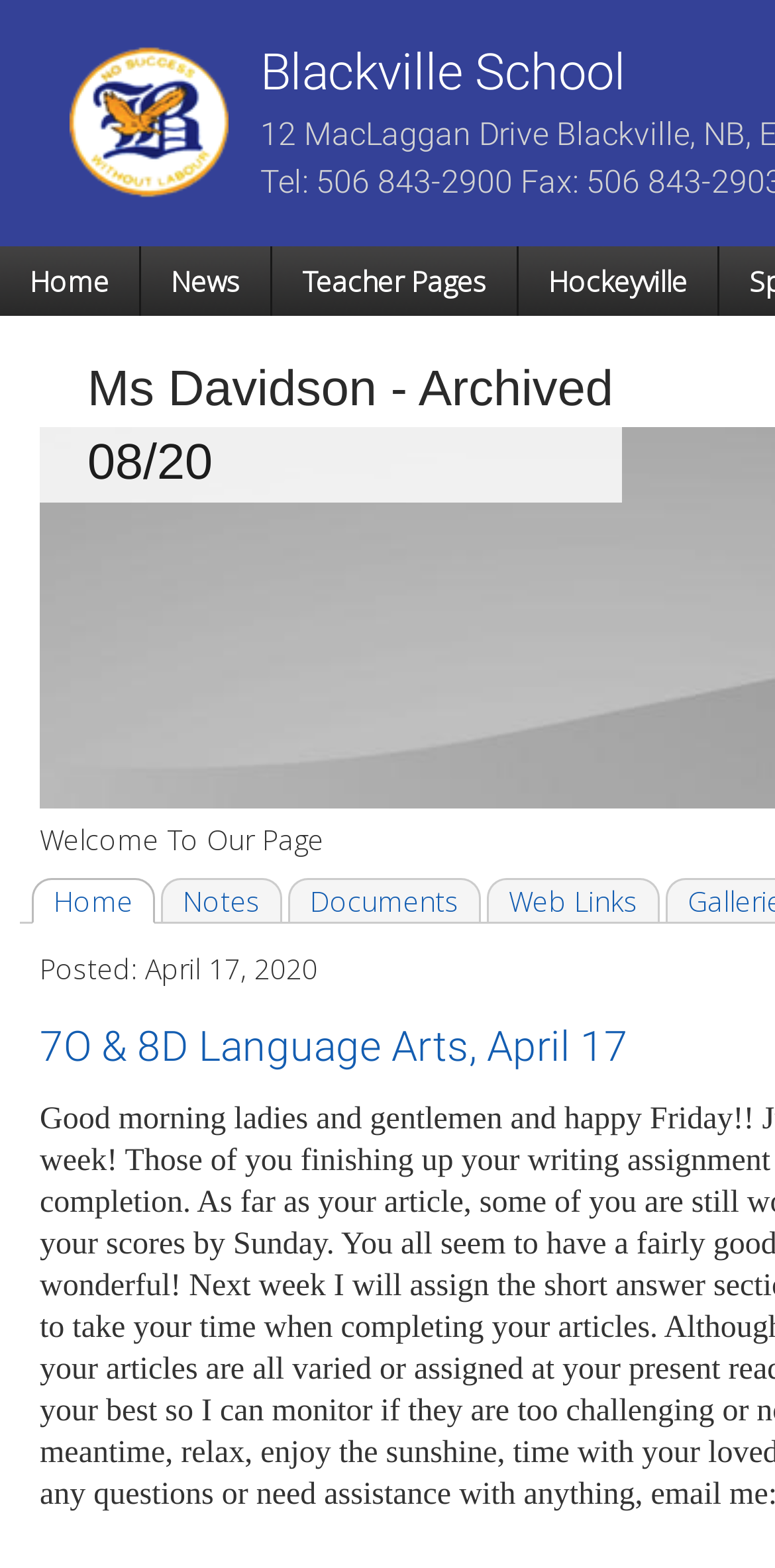Write a detailed summary of the webpage.

The webpage is about Ms. Davidson's archived page from August 20, which is part of the Blackville School website. At the top left, there is a link to the Blackville School homepage, accompanied by a small image of the school's logo. On the same line, there is another link to the school's homepage, but on the right side of the page.

Below the top links, there is a main menu with five links: Home, News, Teacher Pages, and Hockeyville. The main menu is located at the top of the page, spanning about half of the page's width.

The main content of the page is divided into two sections. The first section has a heading that reads "Ms Davidson - Archived 08/20" and is located at the top center of the page. Below the heading, there are four links: Home (which is the active tab), Notes, Documents, and Web Links. These links are arranged horizontally and are centered on the page.

The second section of the main content starts with a welcome message, "Welcome To Our Page", which is located below the links. Below the welcome message, there is a post dated April 17, 2020, with a link to "7O & 8D Language Arts, April 17". There is also a small, empty space below the post, indicated by a non-breaking space character.